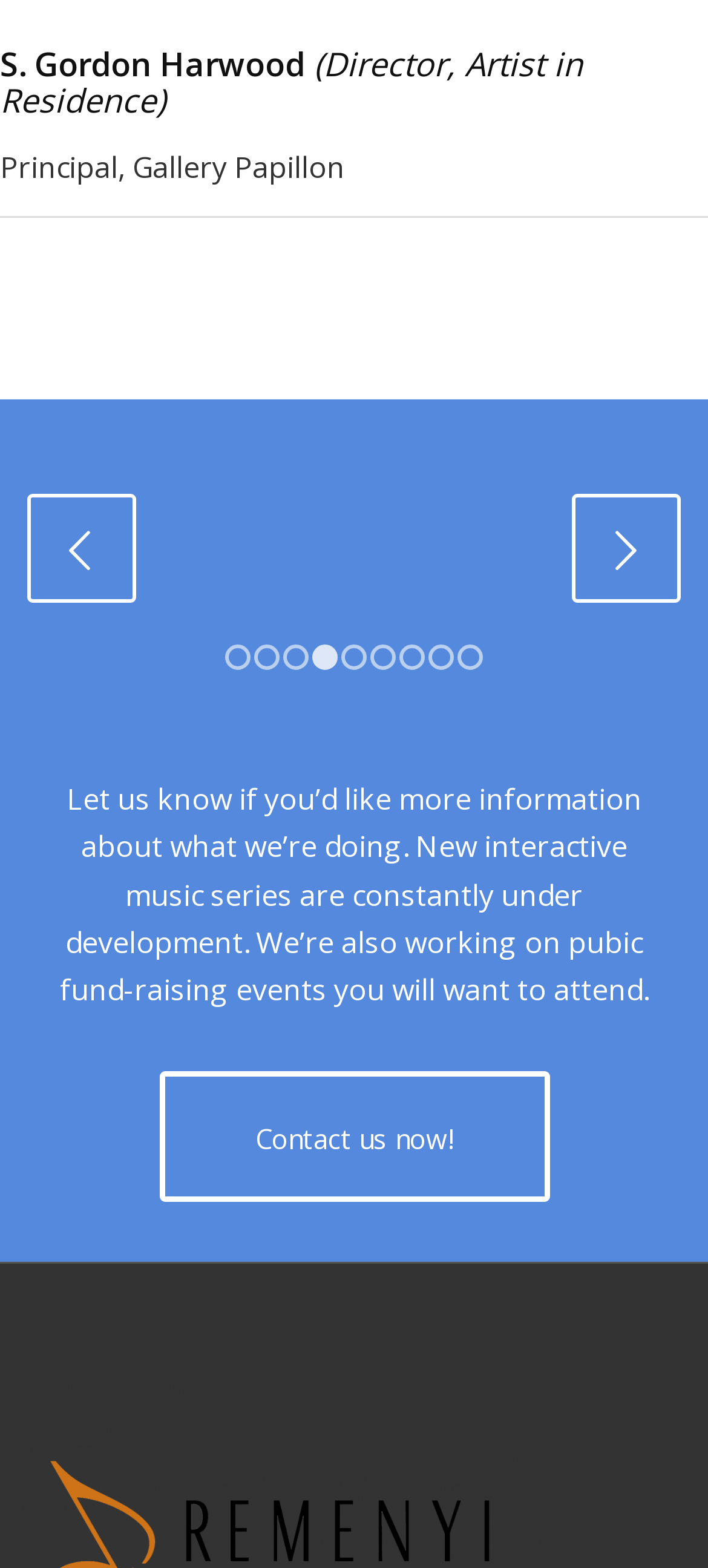Please pinpoint the bounding box coordinates for the region I should click to adhere to this instruction: "Download the Labyrinth.apk file".

None